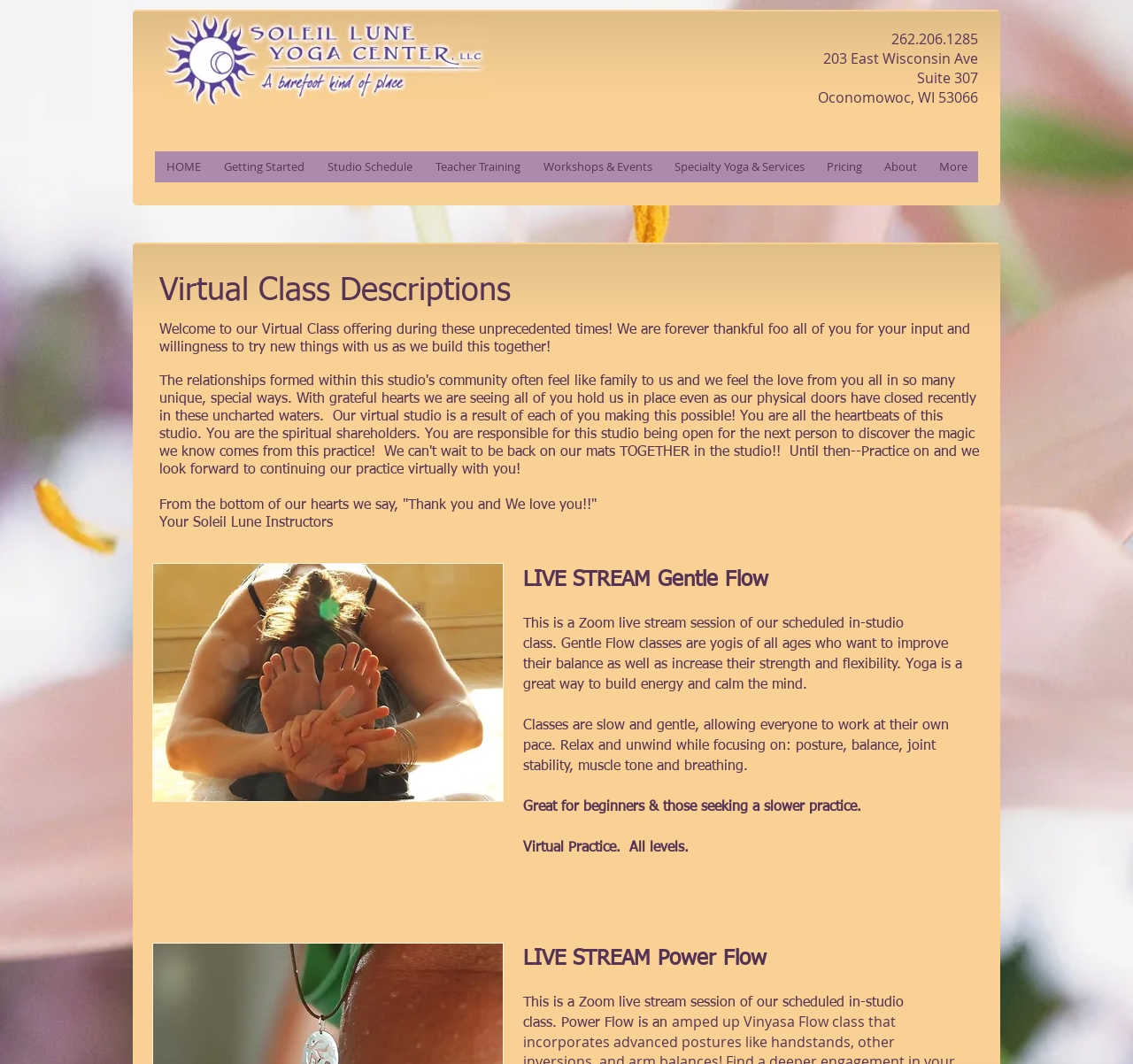What is the purpose of Gentle Flow classes?
Please provide a comprehensive answer based on the visual information in the image.

I found this information by reading the static text elements under the 'LIVE STREAM Gentle Flow' heading, which describe the benefits of Gentle Flow classes, including improving balance and increasing strength and flexibility.